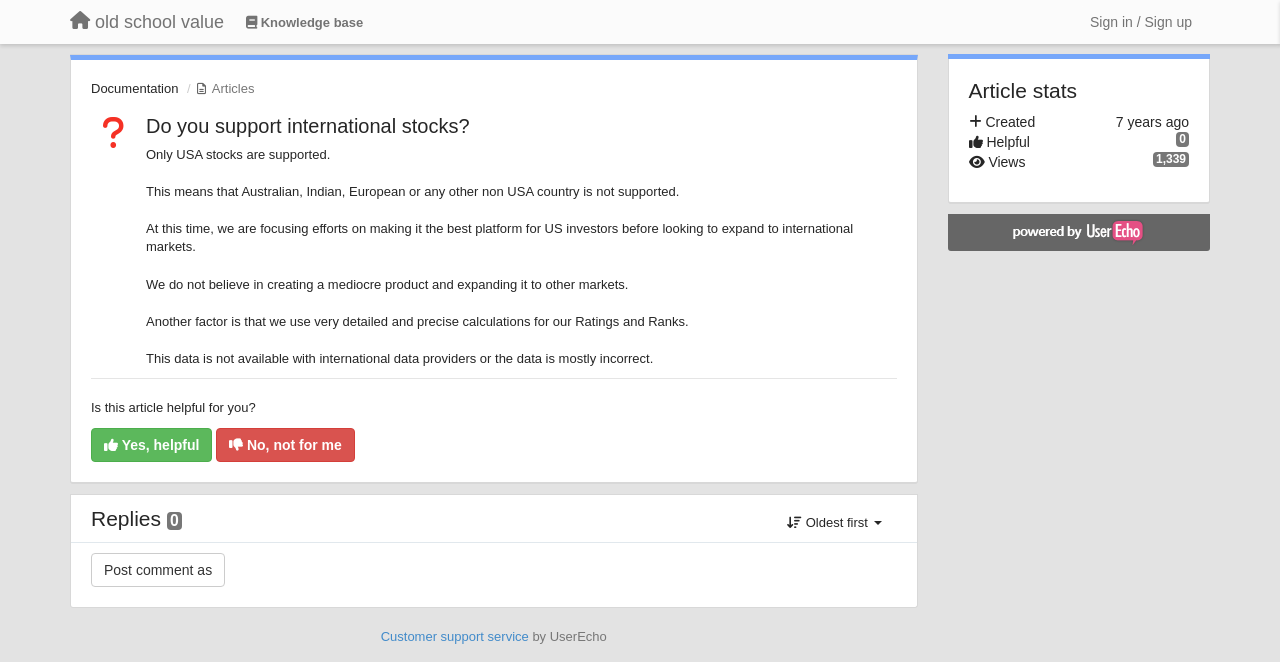Explain the webpage in detail, including its primary components.

The webpage appears to be a documentation page or a knowledge base article, with a focus on answering a specific question. At the top left, there is a logo or icon with the text "old school value" next to it. To the right of this, there are links to "Knowledge base" and "Sign in / Sign up". 

Below this top section, there is a navigation menu with links to "Documentation" and "Articles". The main content of the page is a question-answer format, with the question "Do you support international stocks?" in a large font. The answer is provided in several paragraphs of text, explaining that only USA stocks are supported and the reasons behind this decision.

To the right of the question, there are buttons to rate the helpfulness of the article, with options "Yes, helpful" and "No, not for me". Below this, there is a section for replies, with a count of 0 replies. There are also buttons to sort replies by oldest first and to post a comment.

At the bottom of the page, there is a section with article statistics, including the date created, the number of views, and the number of people who found the article helpful. There is also a link to "Customer support service" and a powered by logo with the text "Powered by UserEcho".